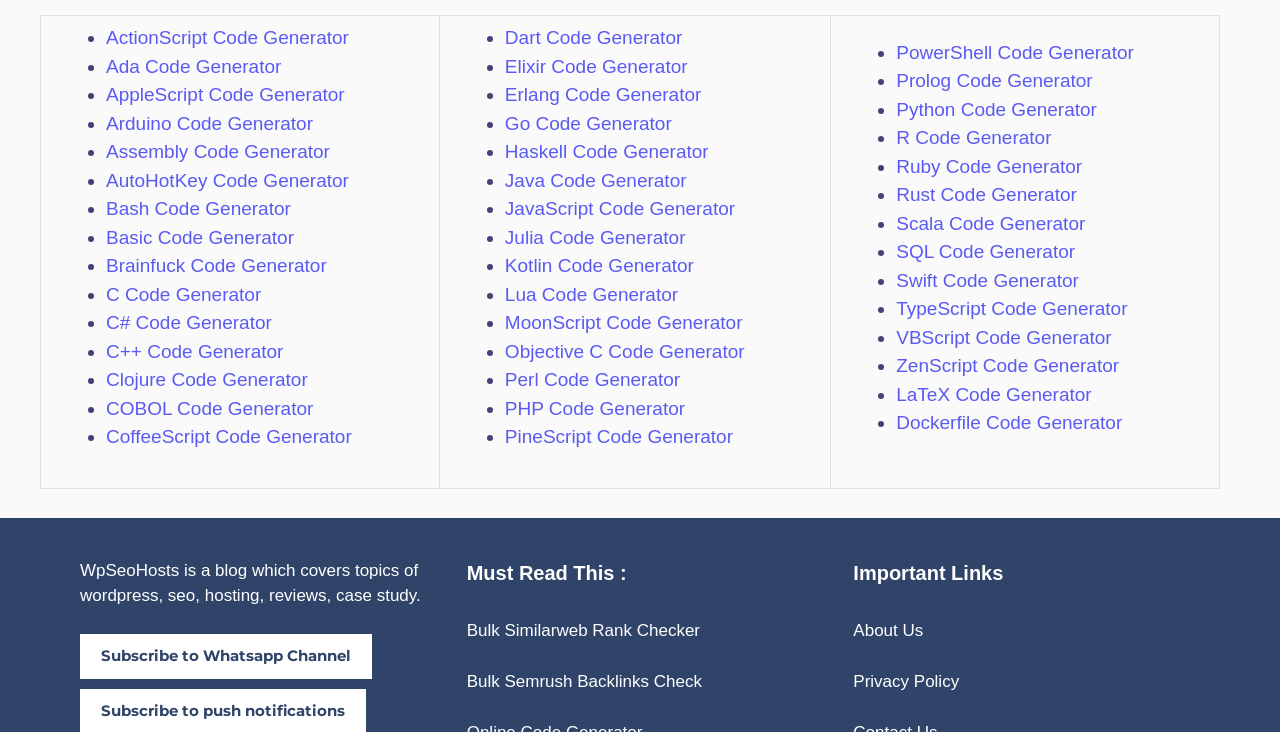Determine the bounding box coordinates of the area to click in order to meet this instruction: "Read the 'health quotes' post".

None